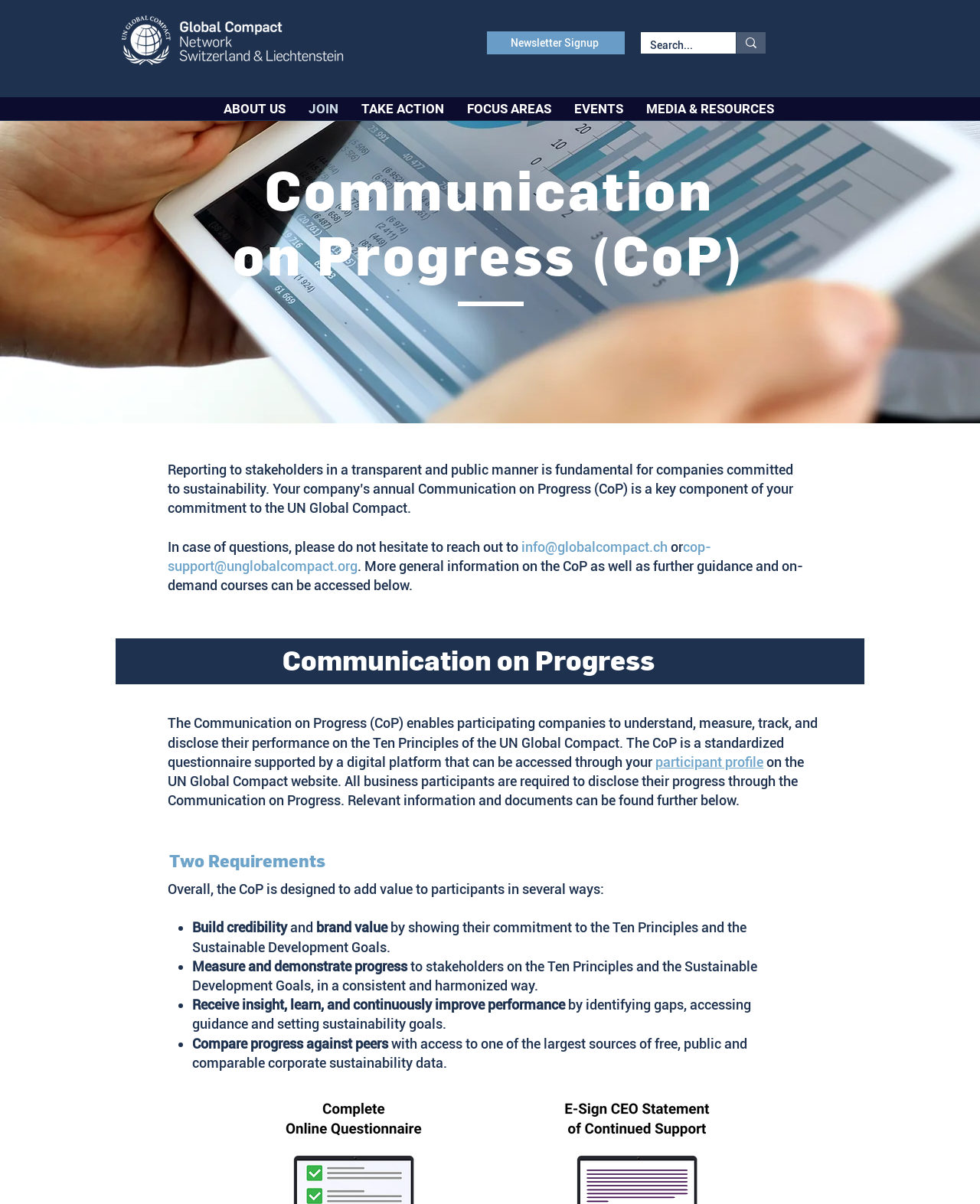Identify the coordinates of the bounding box for the element described below: "History". Return the coordinates as four float numbers between 0 and 1: [left, top, right, bottom].

None